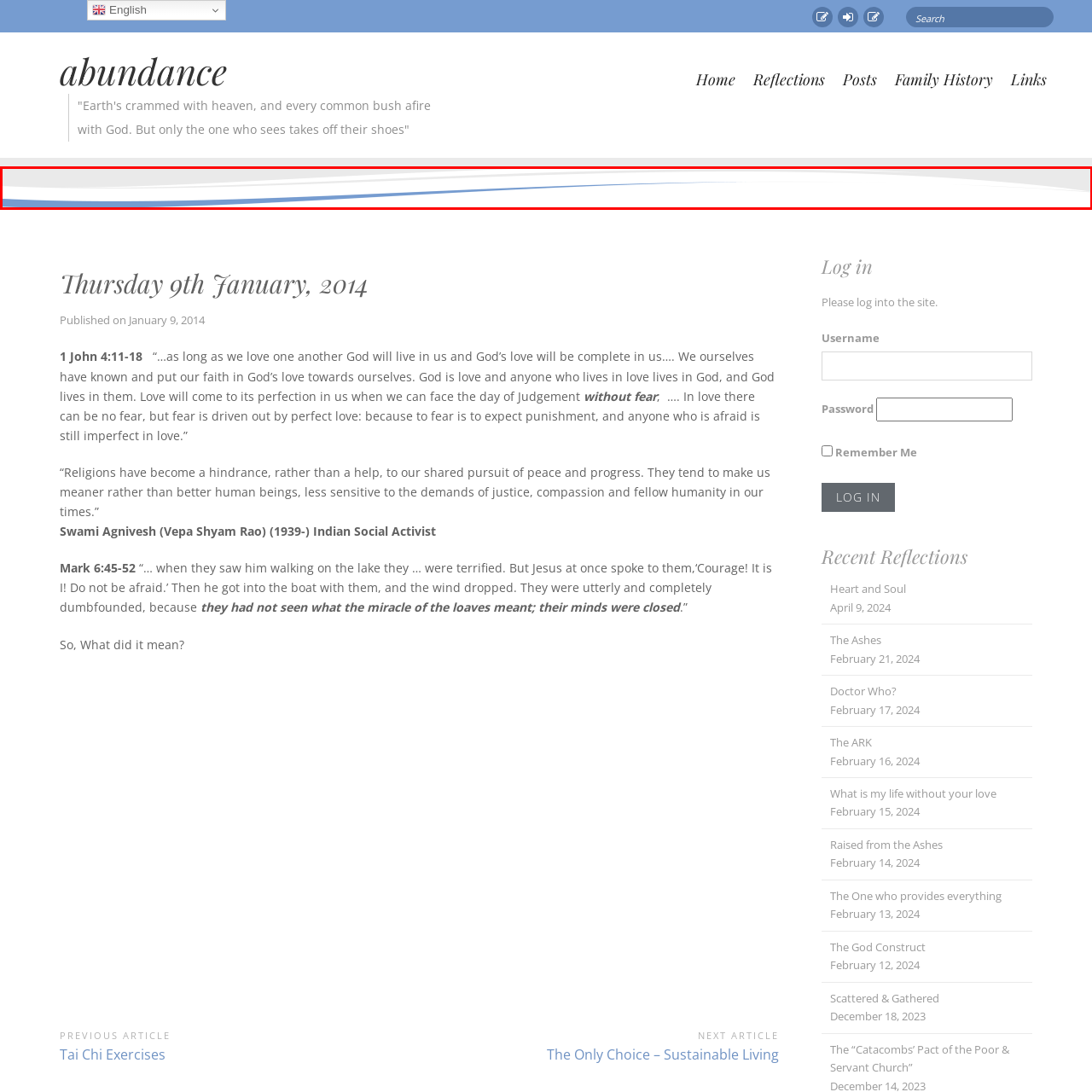Craft a detailed and vivid caption for the image that is highlighted by the red frame.

The image features a subtle wave pattern in soft shades of white and light blue, creating a serene and calming visual effect. This decorative element likely serves as a background banner for a webpage, complementing the content without overpowering it. It embodies a sense of tranquility and fluidity, enhancing the overall aesthetic. The gentle curves suggest a harmonious flow, which may symbolize peace and continuity, aligning with themes of reflection and introspection common in the context of the webpage titled "abundance". This design choice supports the surrounding text and serves to draw the viewer's attention to the message being conveyed.